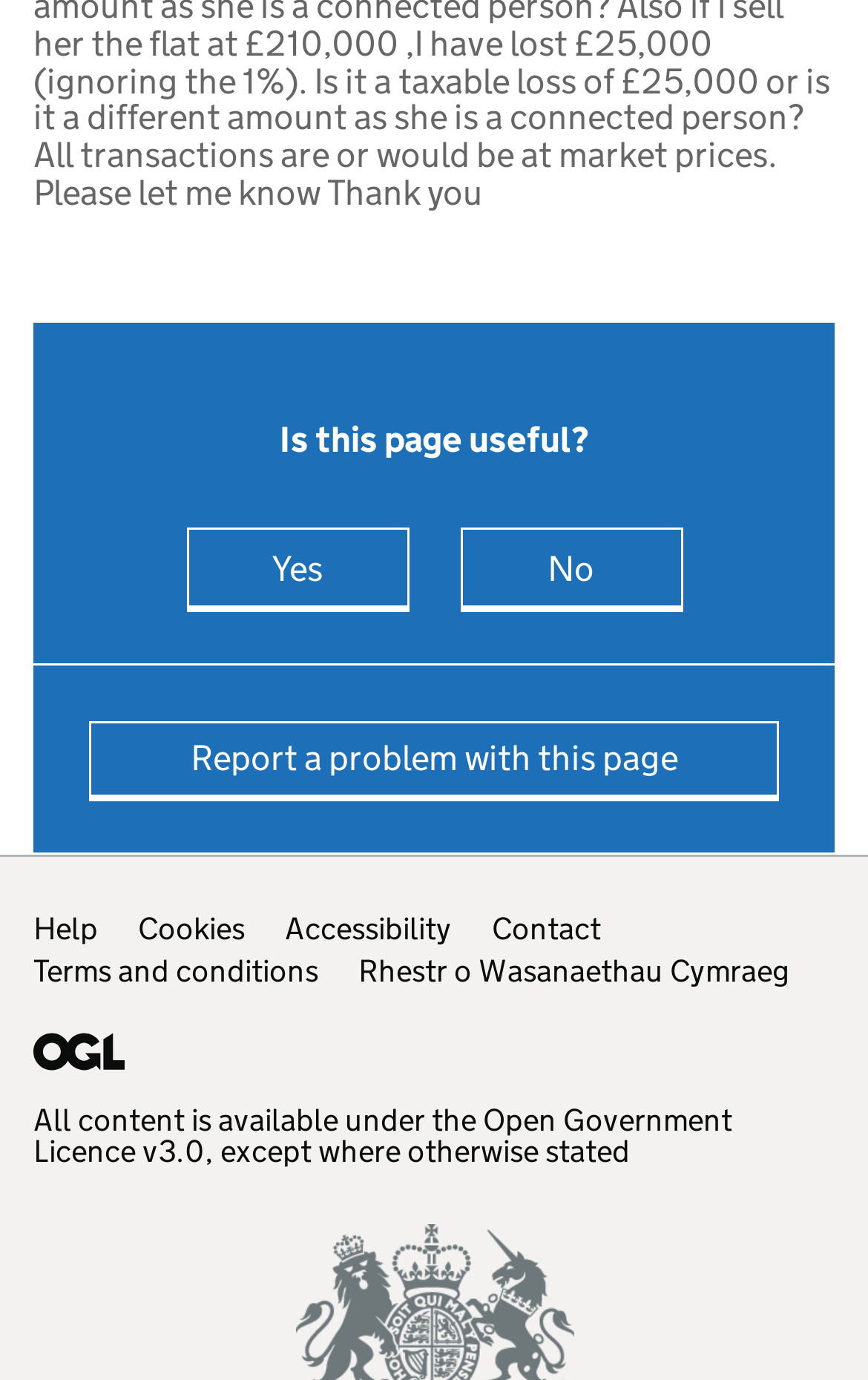What is the purpose of the 'Yes' and 'No' buttons?
Refer to the image and provide a detailed answer to the question.

The 'Yes' and 'No' buttons are placed below the 'Is this page useful?' heading, indicating that they are related to rating the usefulness of the current webpage. The buttons are likely used to provide feedback to the webpage owners or administrators about the page's usefulness.